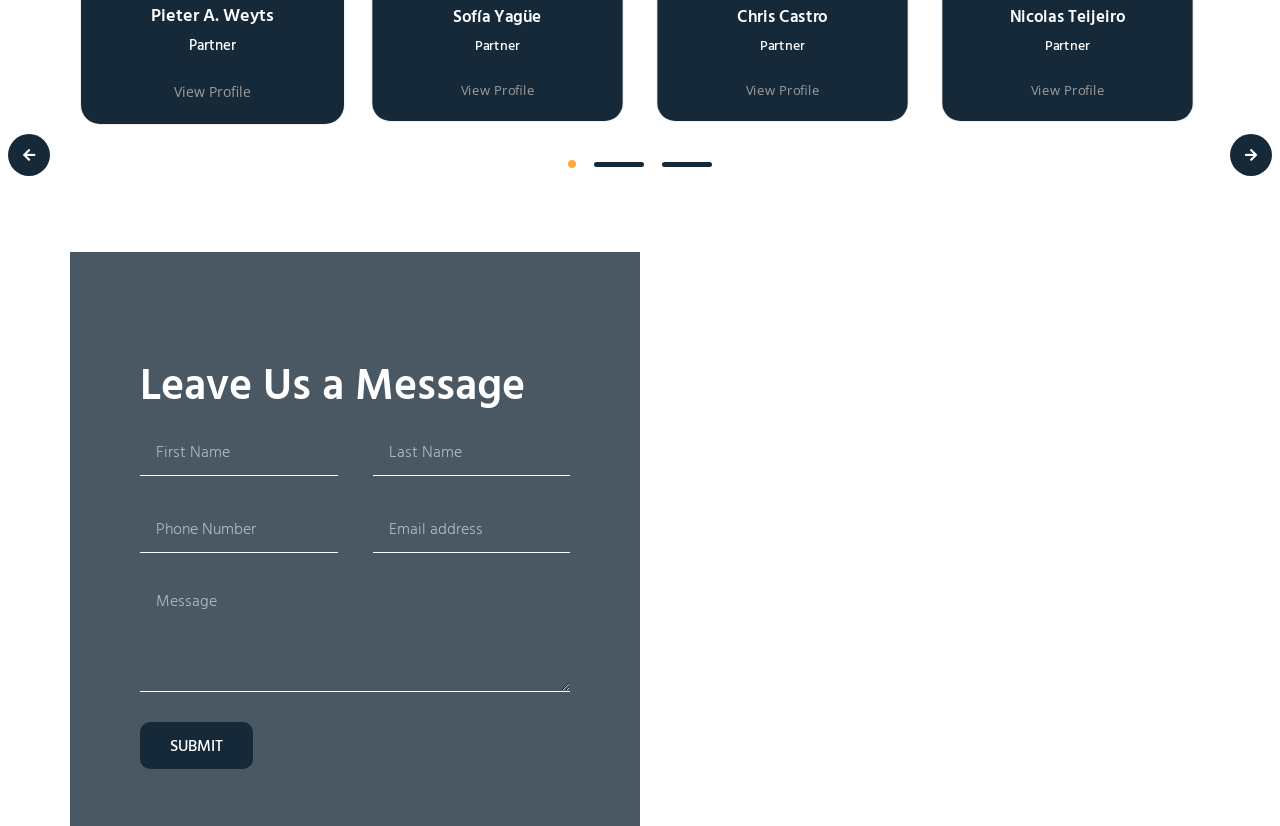How many buttons are there on the webpage?
Provide an in-depth answer to the question, covering all aspects.

I counted the number of button elements on the webpage, and there are six of them, including two navigation buttons, three buttons with no text, and a 'SUBMIT' button.